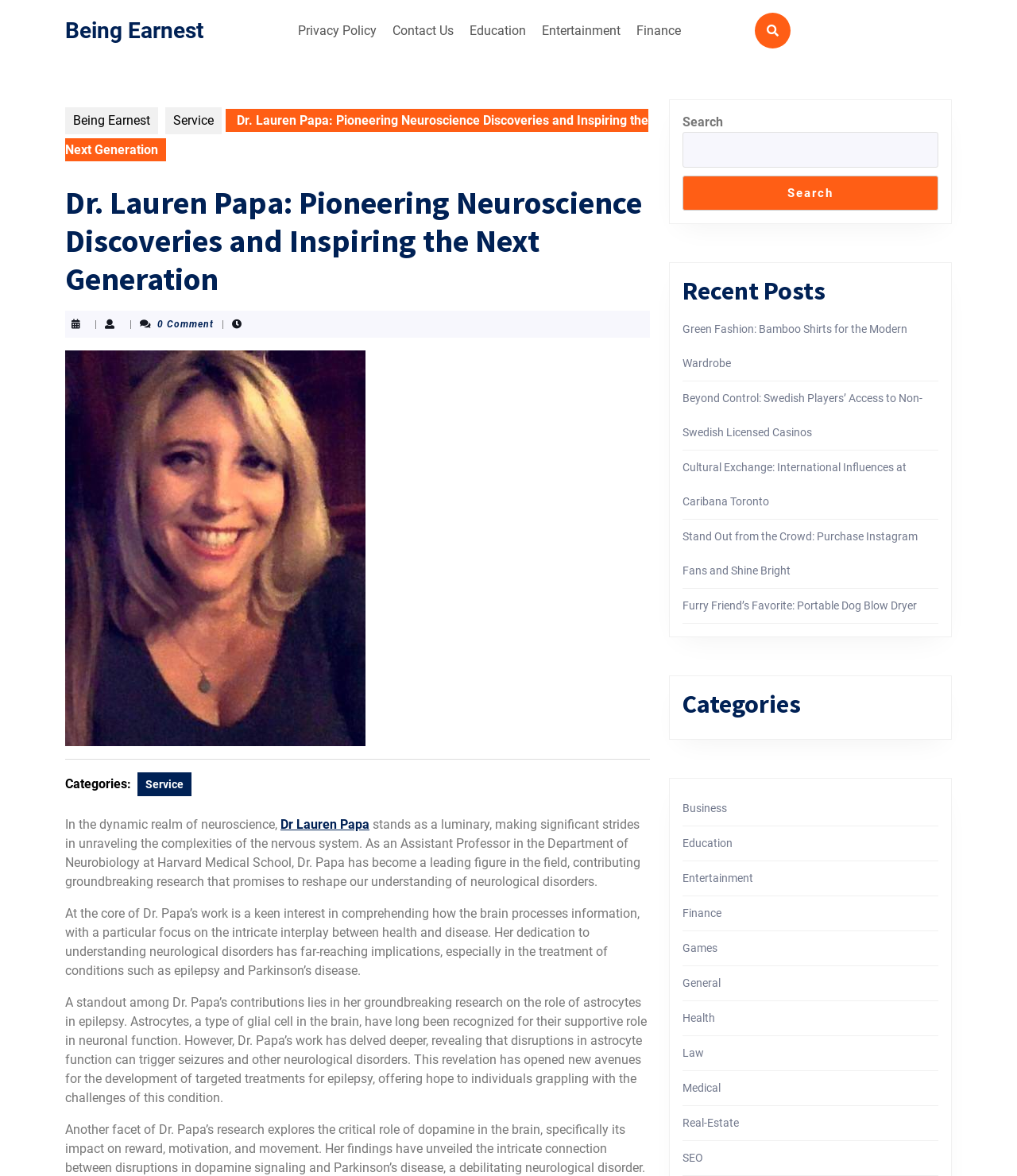Determine the bounding box coordinates of the UI element described by: "Business".

[0.671, 0.682, 0.715, 0.692]